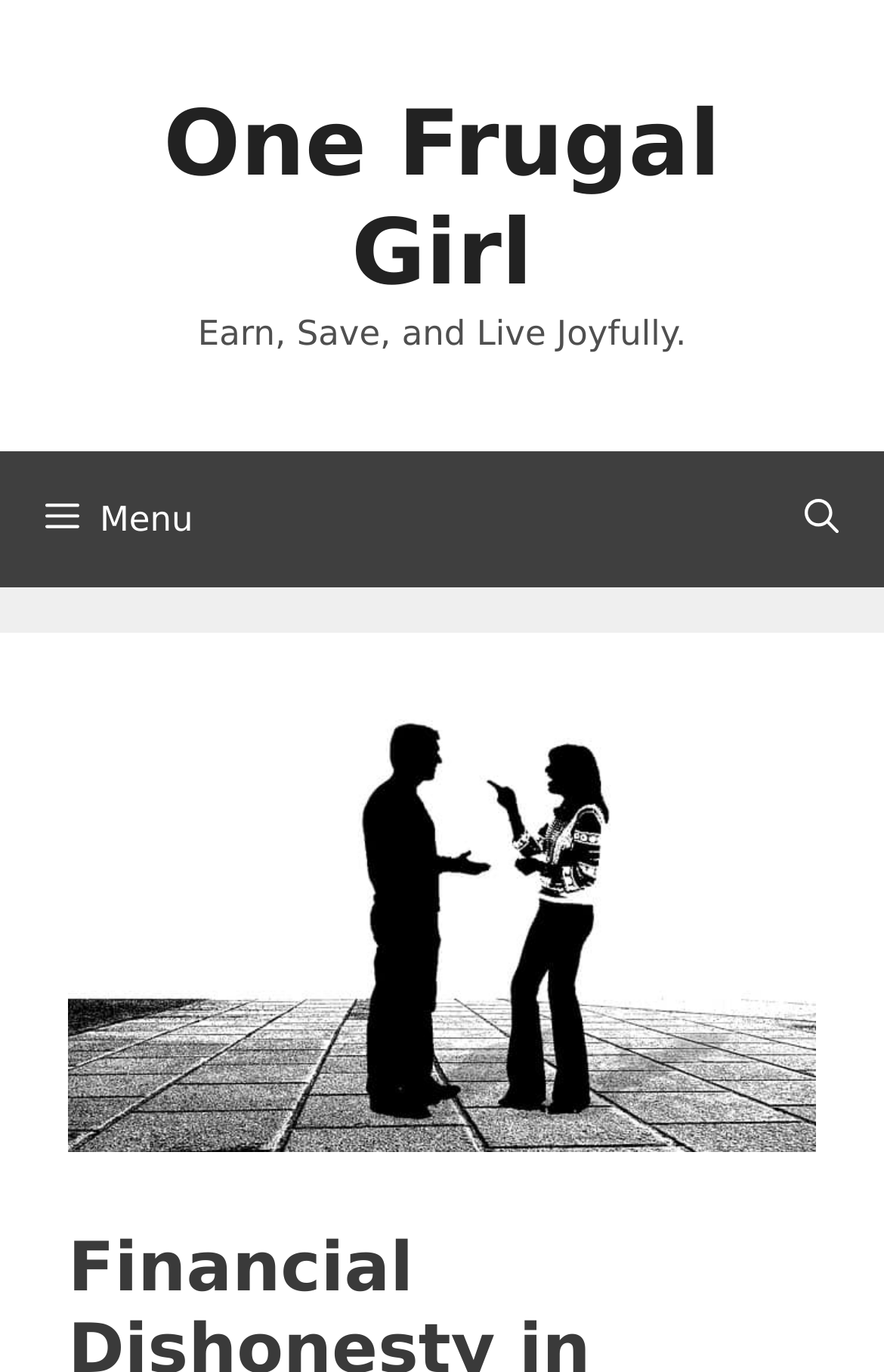Please determine the headline of the webpage and provide its content.

Financial Dishonesty in Marriage: Signs of Financial Infidelity